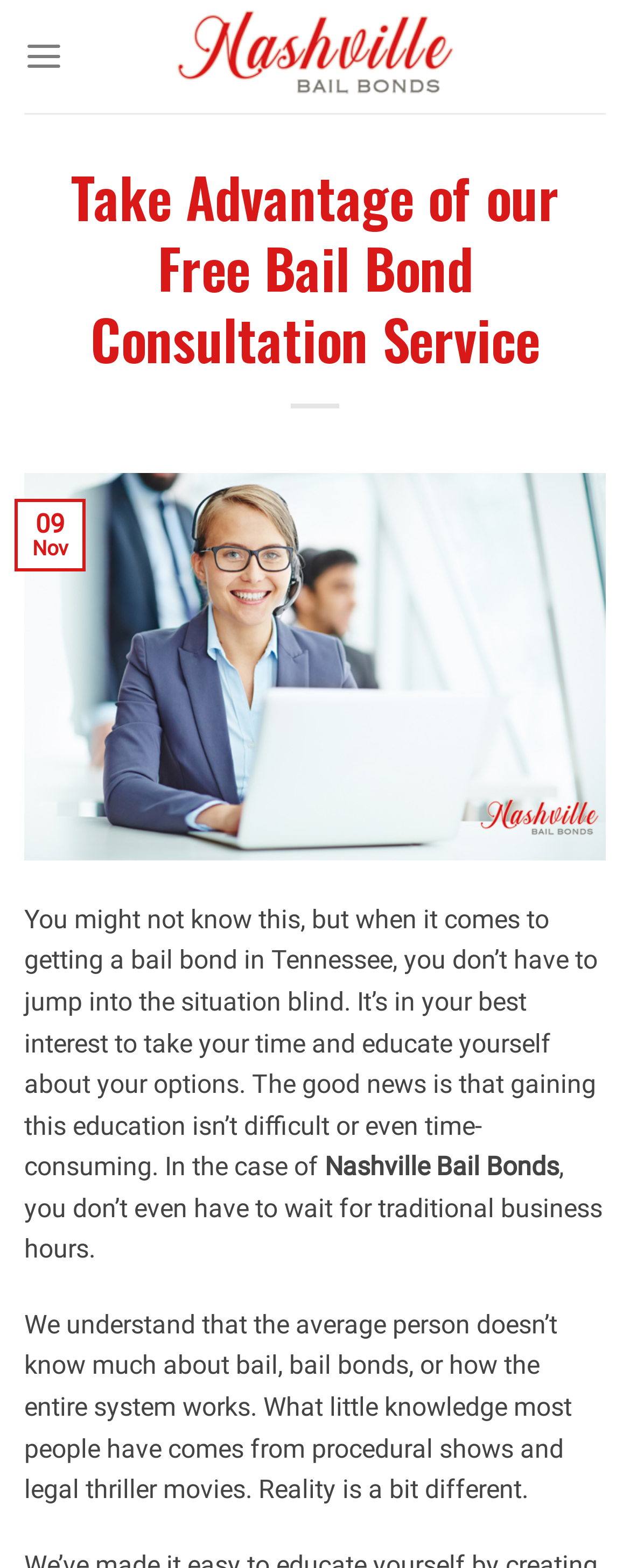Extract the main headline from the webpage and generate its text.

Take Advantage of our Free Bail Bond Consultation Service